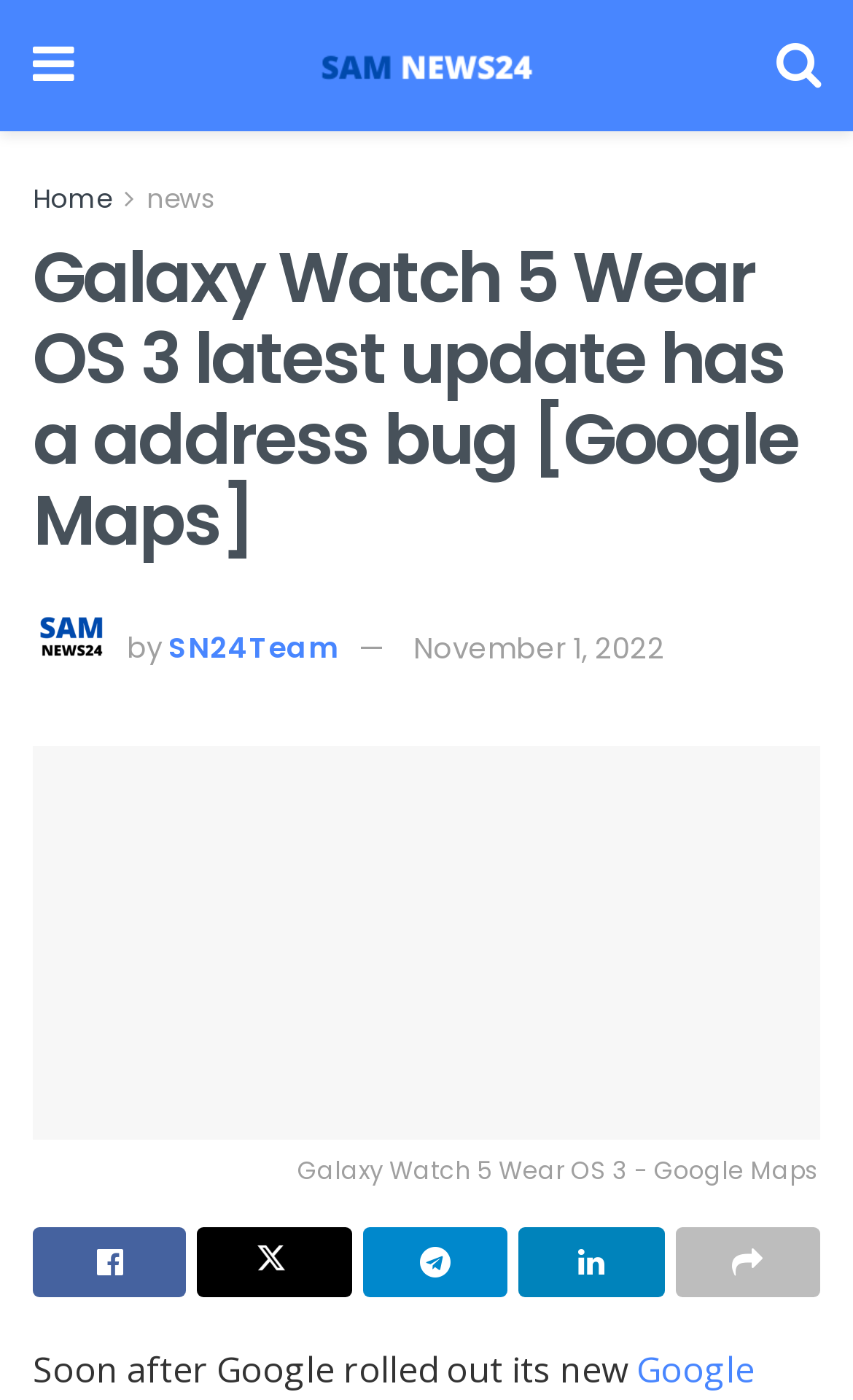Find the bounding box coordinates of the element's region that should be clicked in order to follow the given instruction: "View the Google Maps Galaxy Watch 5 Wear OS 3 article". The coordinates should consist of four float numbers between 0 and 1, i.e., [left, top, right, bottom].

[0.038, 0.532, 0.962, 0.853]